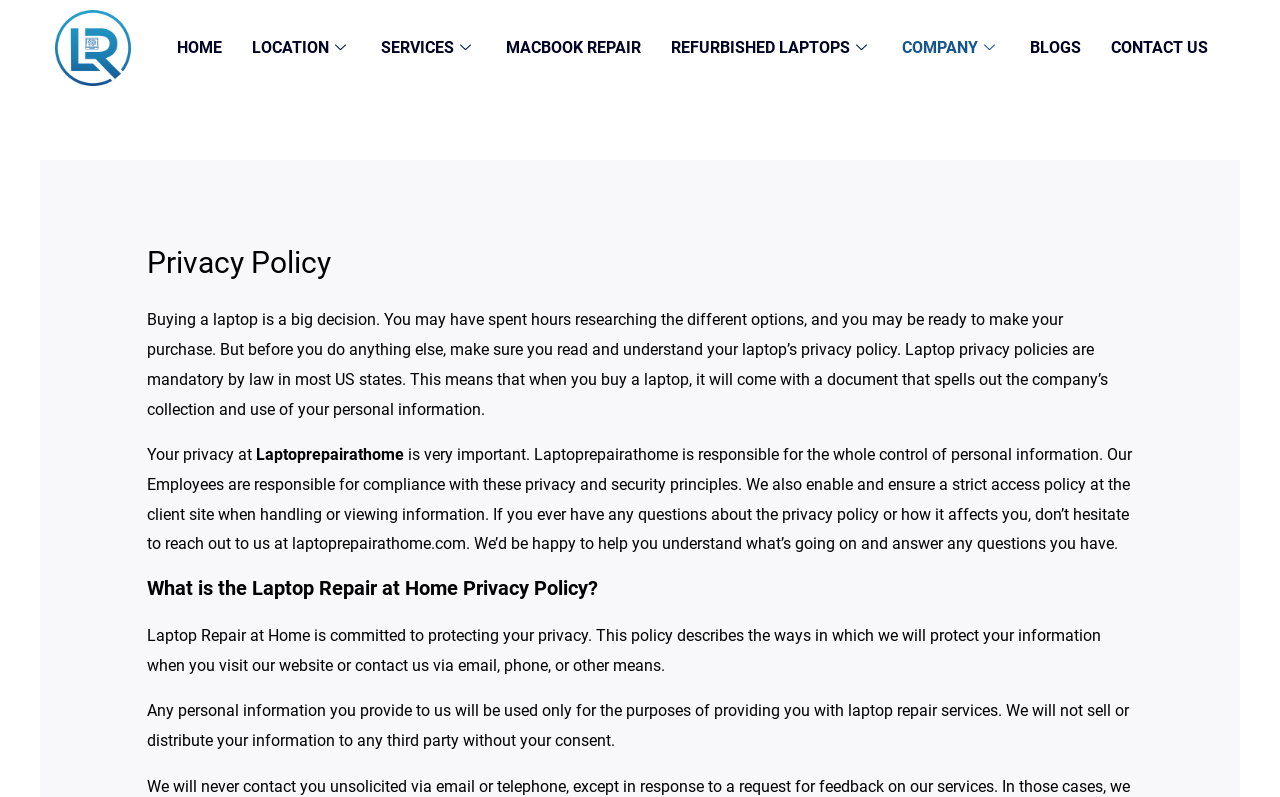What is the company's commitment to protecting user privacy?
Based on the image, answer the question in a detailed manner.

Laptop Repair at Home is committed to protecting user privacy, as stated in the policy description, and will take necessary measures to ensure that personal information is handled and viewed securely.